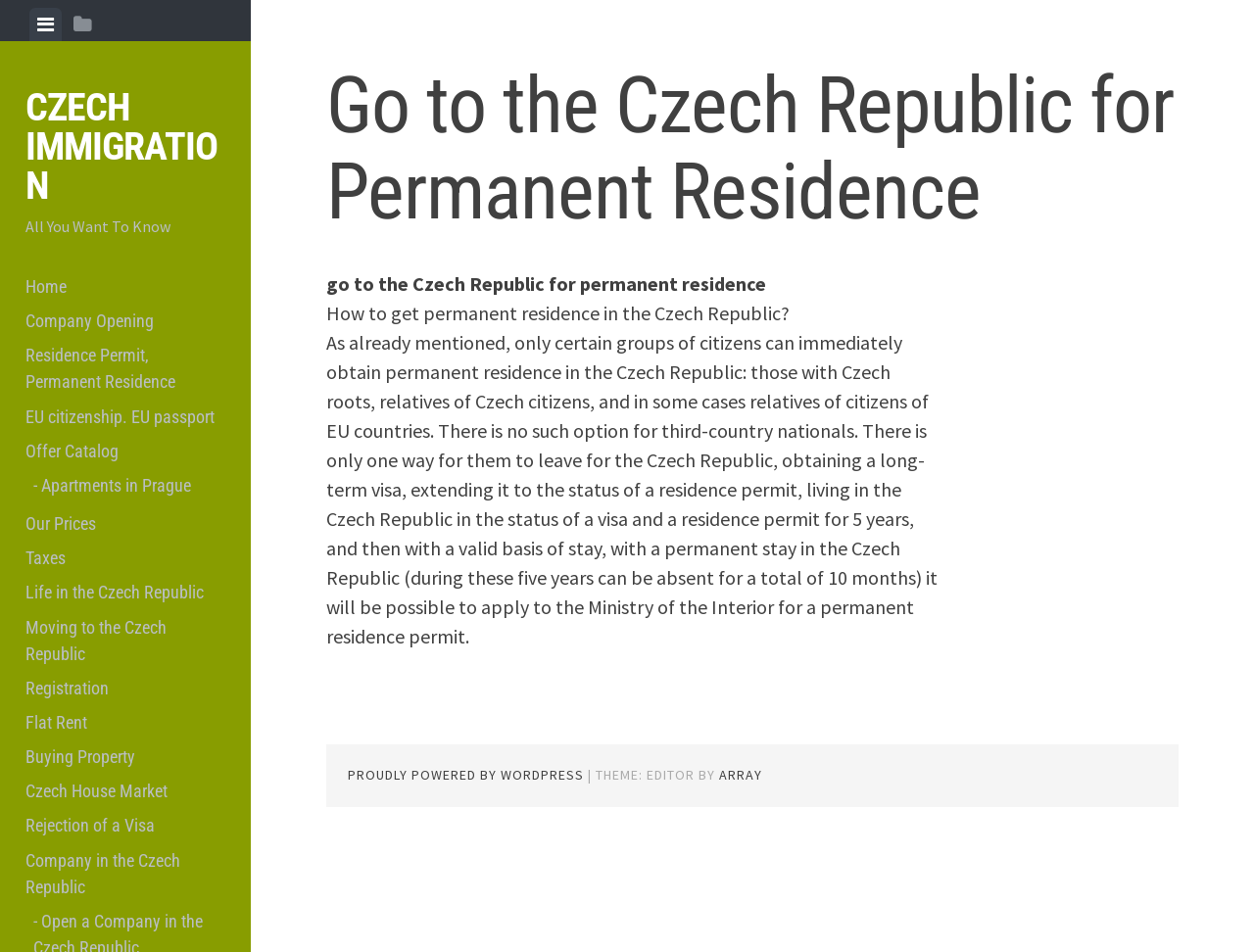Give a one-word or one-phrase response to the question:
How many links are there in the main navigation menu?

13